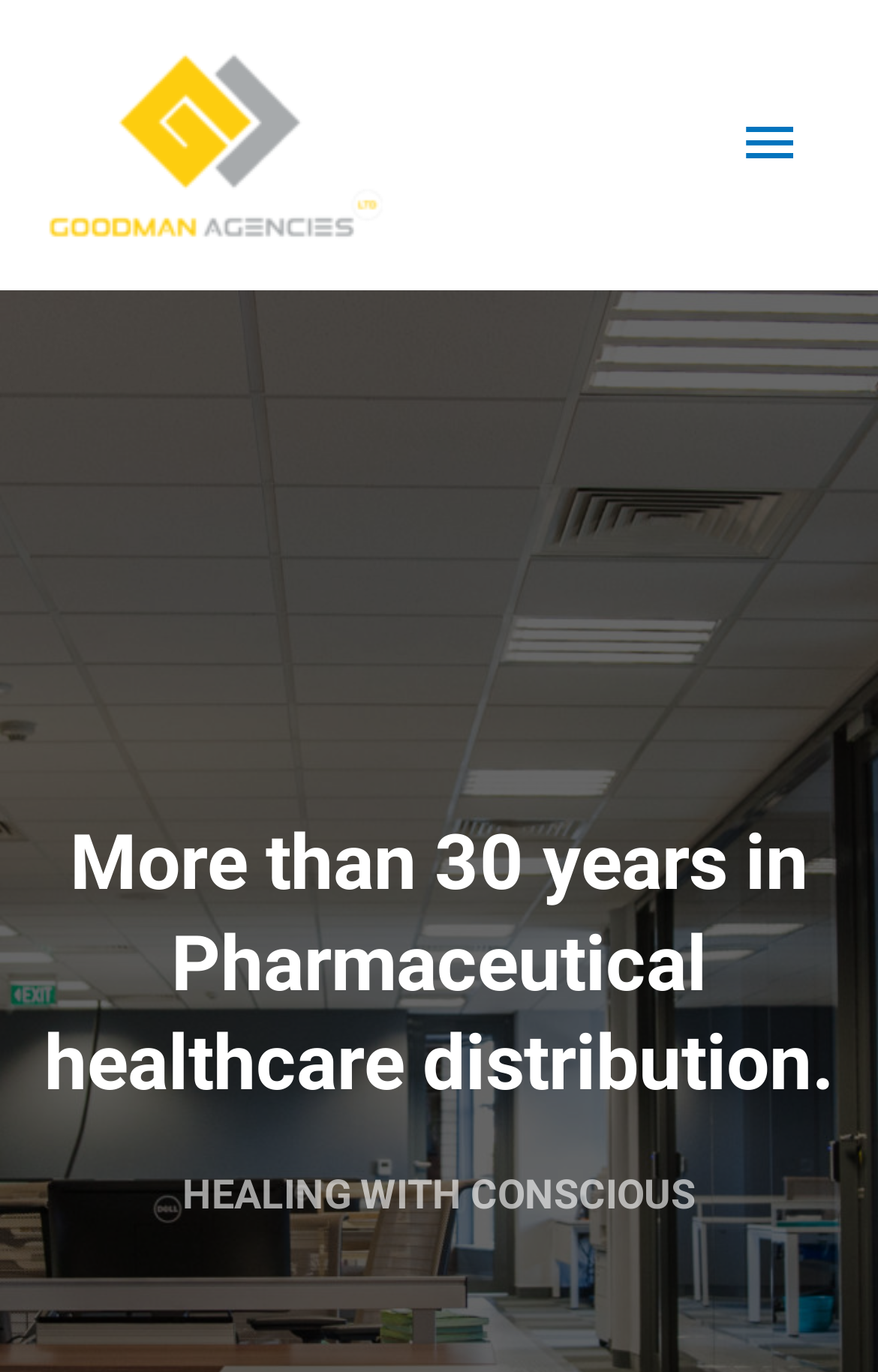Please find the bounding box for the following UI element description. Provide the coordinates in (top-left x, top-left y, bottom-right x, bottom-right y) format, with values between 0 and 1: Main Menu

[0.805, 0.058, 0.949, 0.154]